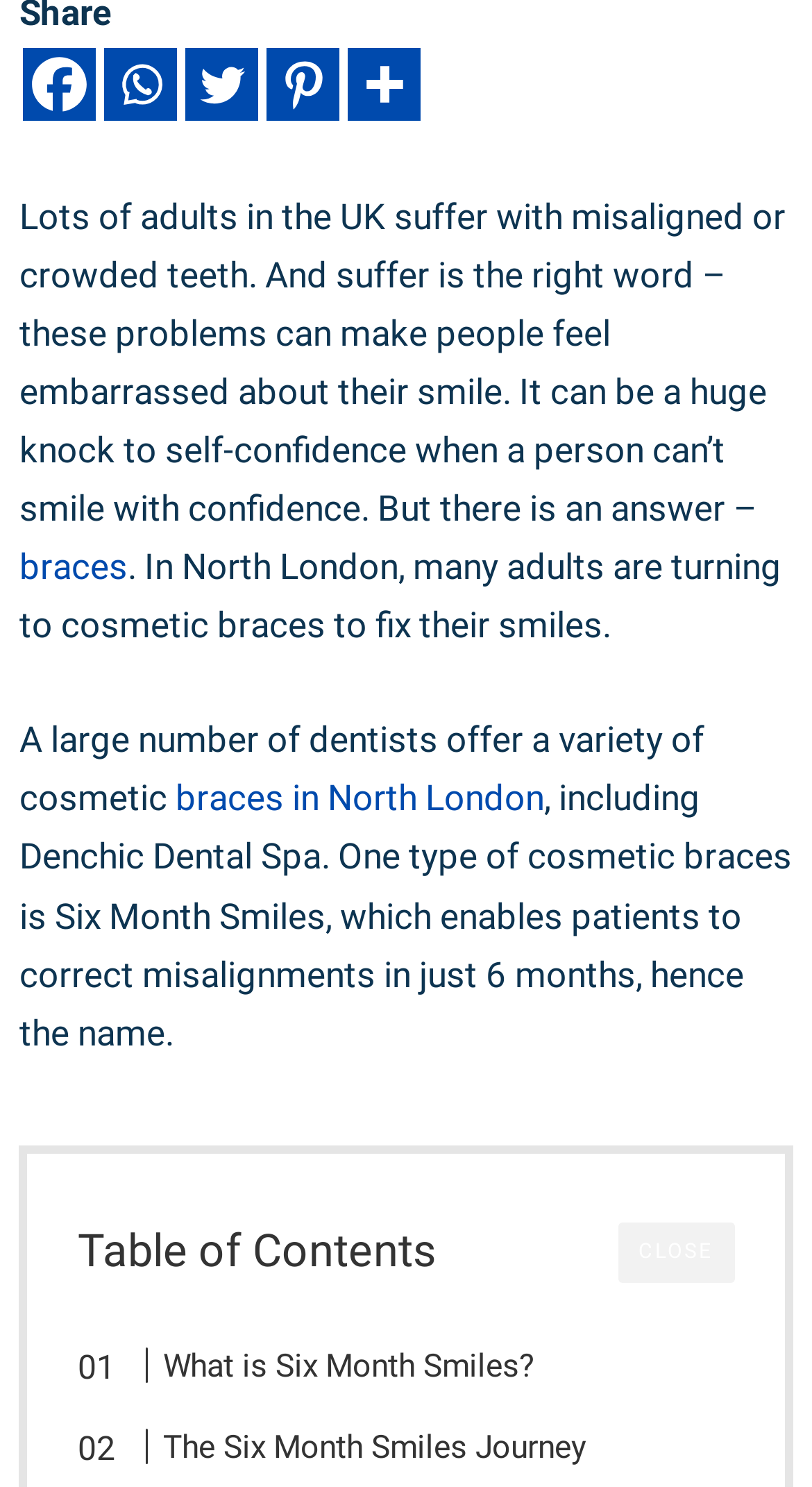Pinpoint the bounding box coordinates for the area that should be clicked to perform the following instruction: "Find out about Six Month Smiles".

[0.149, 0.903, 0.658, 0.936]